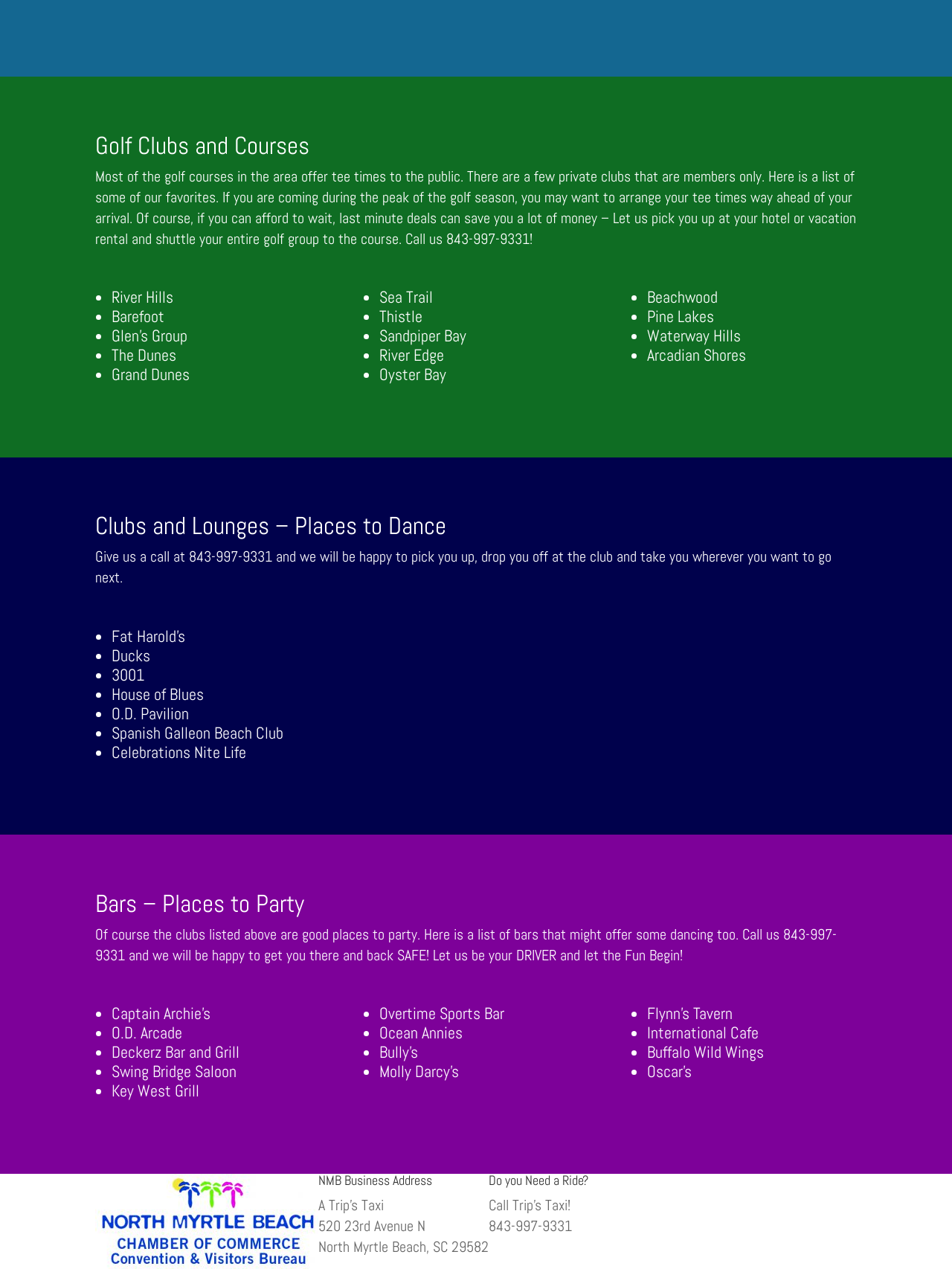Using the information in the image, could you please answer the following question in detail:
How many bars are listed?

I counted the number of links under the 'Bars – Places to Party' heading, and there are 14 links listed.